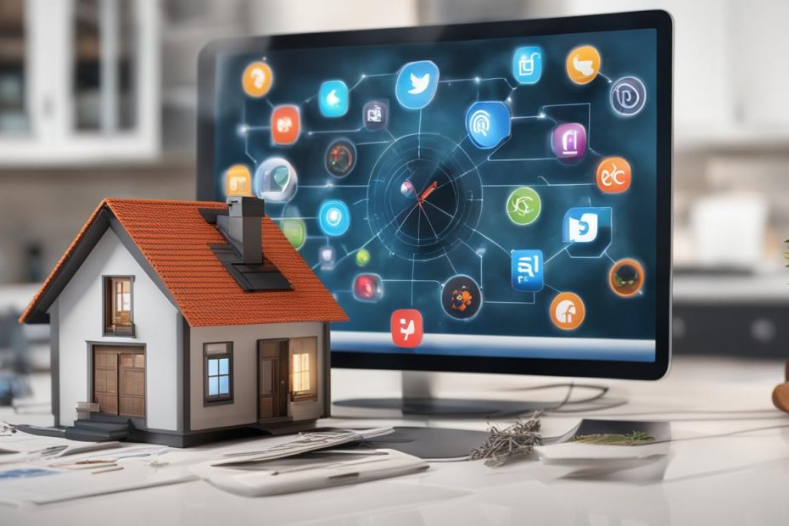Give a one-word or short-phrase answer to the following question: 
What is the background of the image?

A clean office